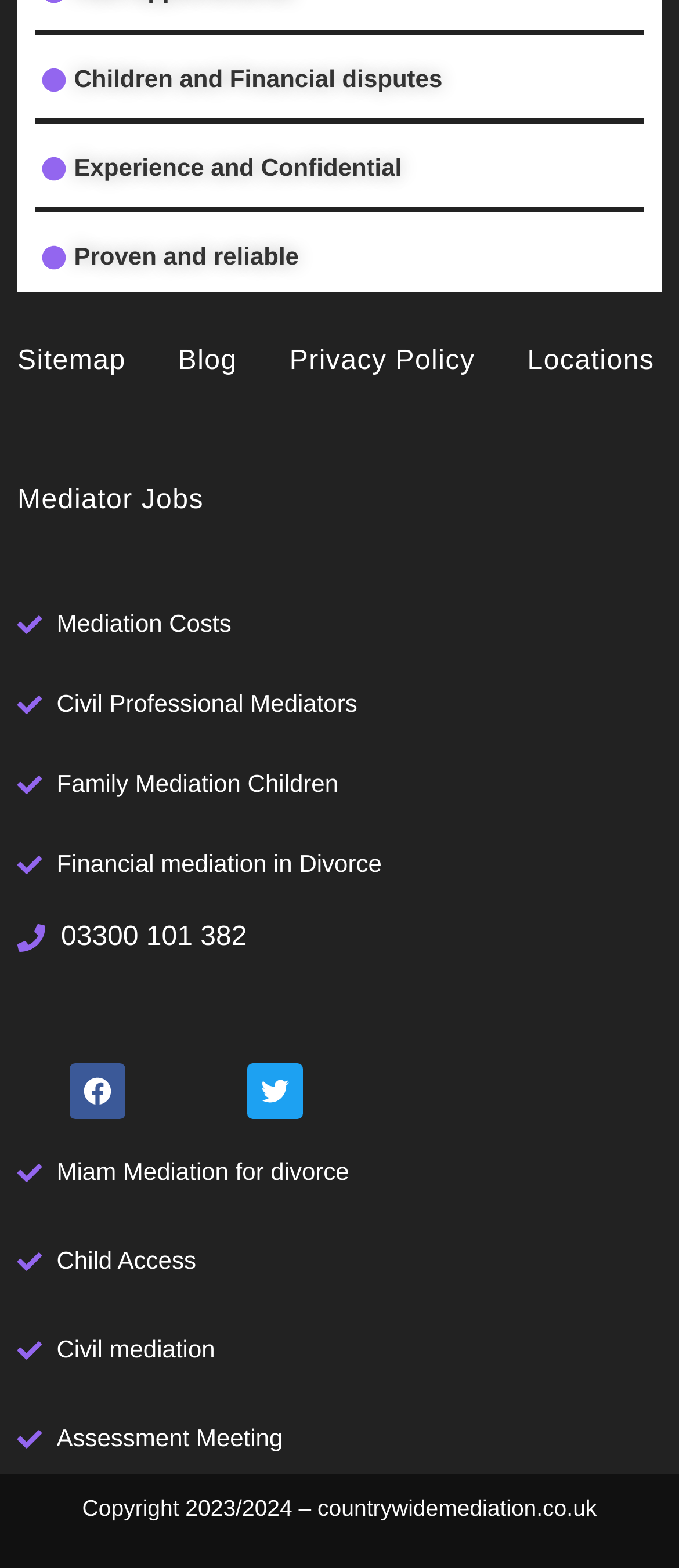Respond concisely with one word or phrase to the following query:
What is the name of the website?

countrywidemediation.co.uk